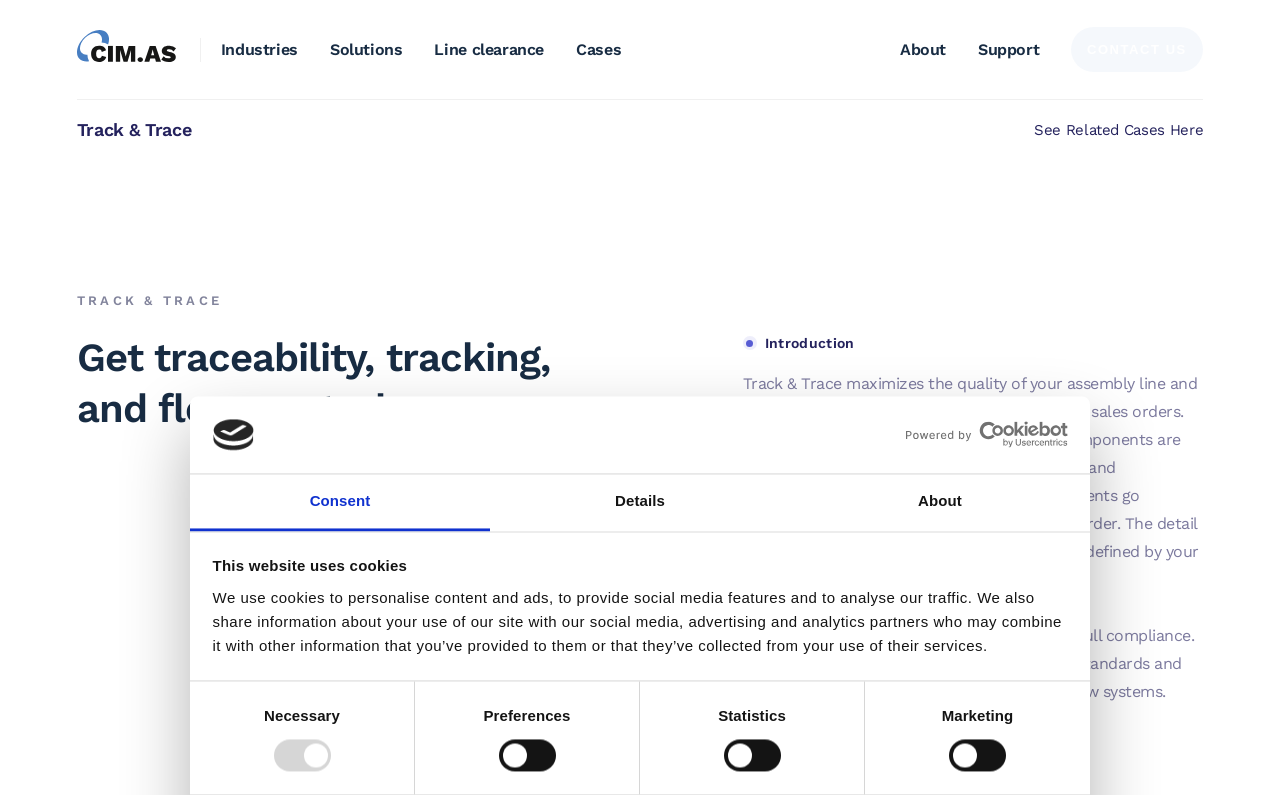Please find the bounding box coordinates of the element that must be clicked to perform the given instruction: "Click the CONTACT US link". The coordinates should be four float numbers from 0 to 1, i.e., [left, top, right, bottom].

[0.837, 0.034, 0.94, 0.091]